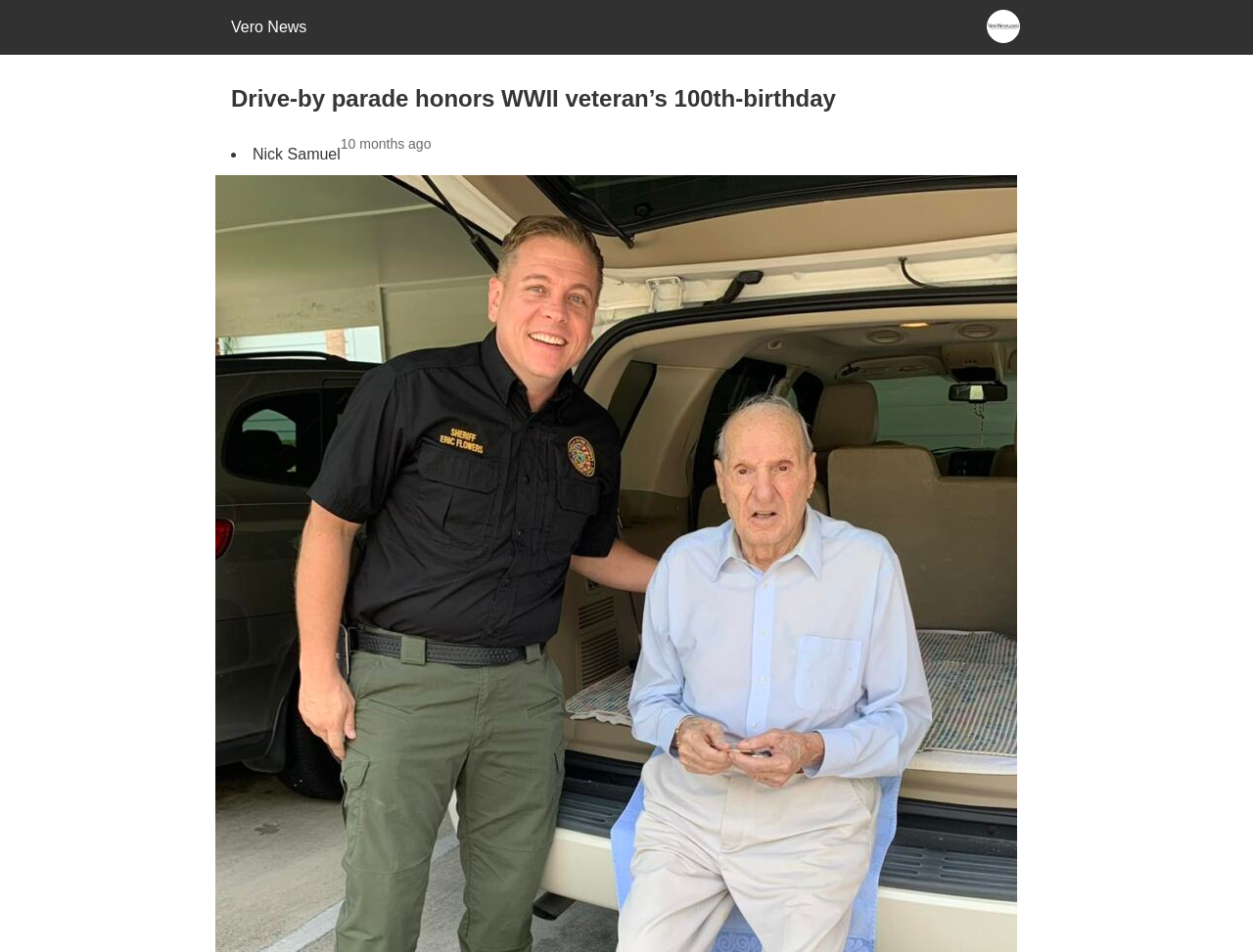Provide a brief response in the form of a single word or phrase:
What is the name of the WWII veteran?

Charles Starcevich